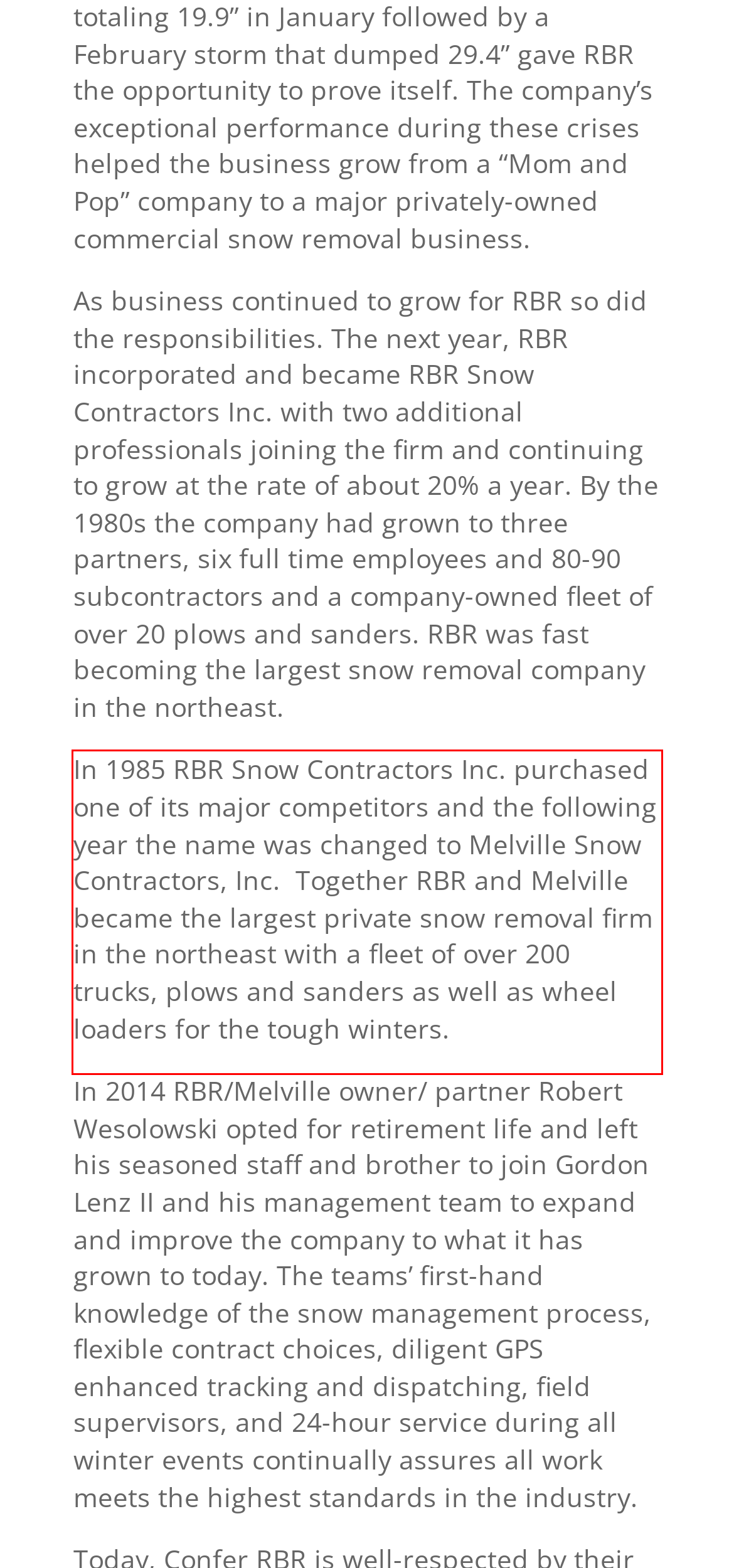View the screenshot of the webpage and identify the UI element surrounded by a red bounding box. Extract the text contained within this red bounding box.

In 1985 RBR Snow Contractors Inc. purchased one of its major competitors and the following year the name was changed to Melville Snow Contractors, Inc. Together RBR and Melville became the largest private snow removal firm in the northeast with a fleet of over 200 trucks, plows and sanders as well as wheel loaders for the tough winters.